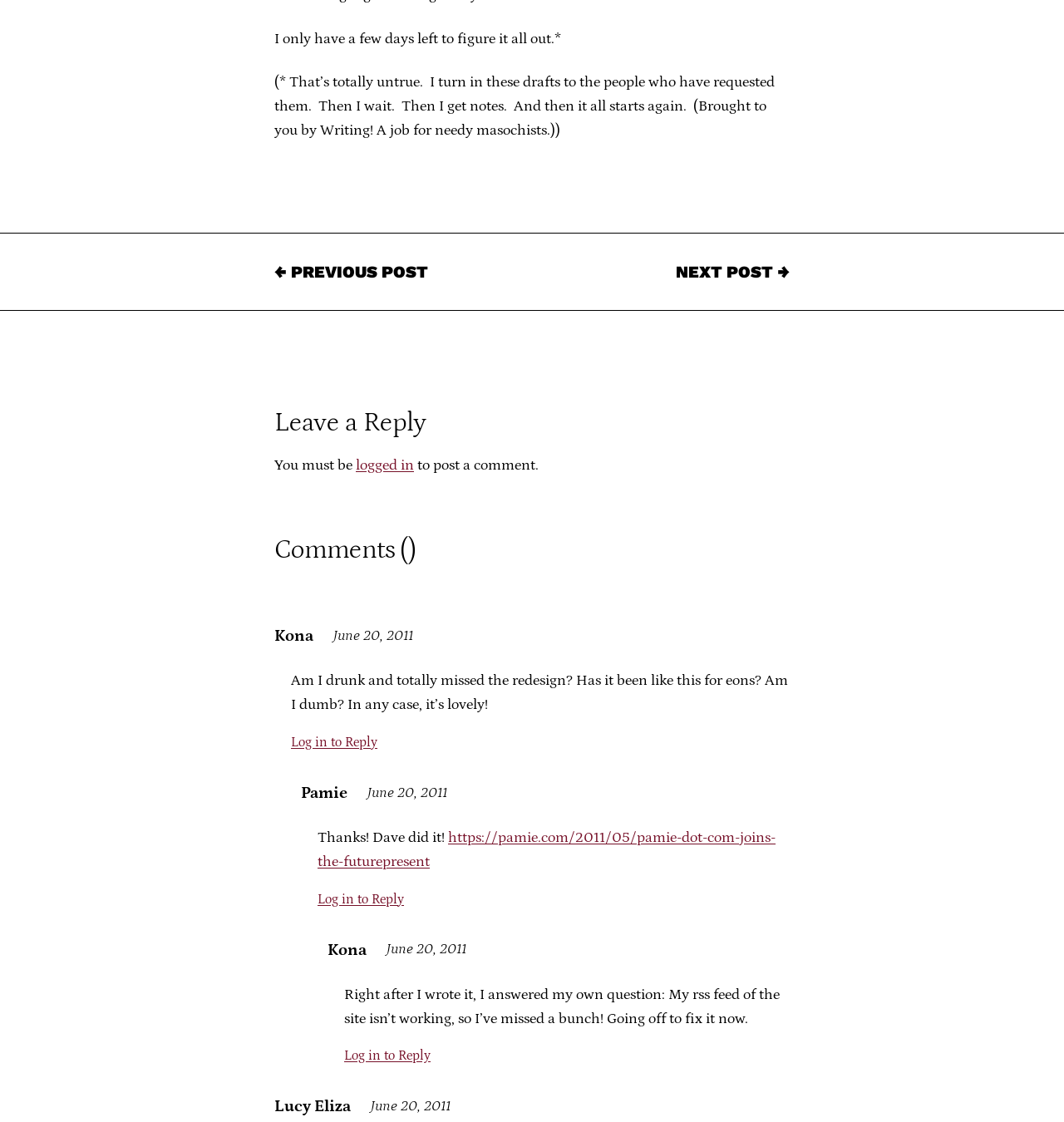What is required to post a comment?
Using the screenshot, give a one-word or short phrase answer.

Logged in